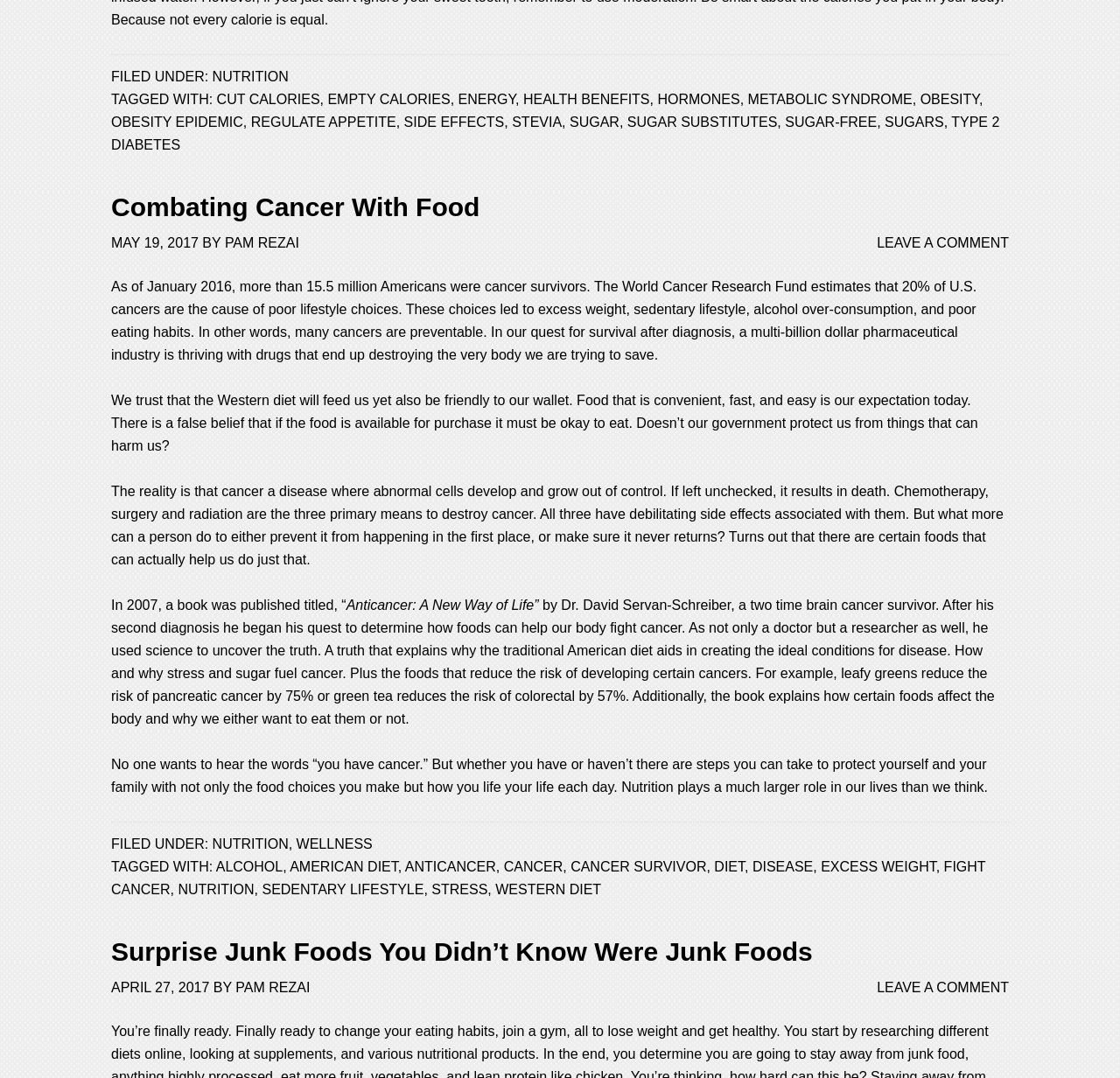Locate the bounding box coordinates of the area to click to fulfill this instruction: "Click on the link 'NUTRITION'". The bounding box should be presented as four float numbers between 0 and 1, in the order [left, top, right, bottom].

[0.19, 0.064, 0.258, 0.078]